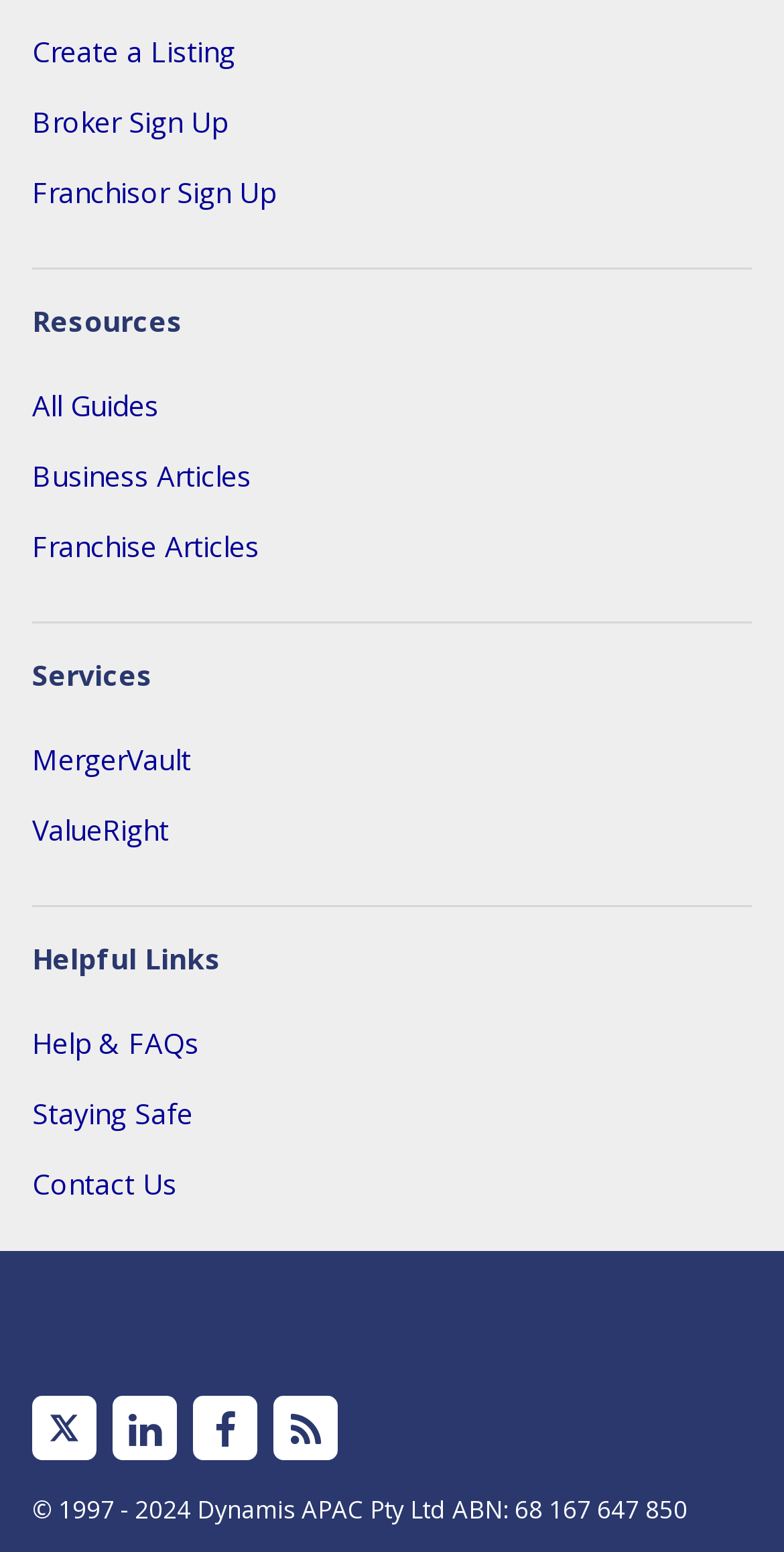Provide the bounding box coordinates of the HTML element described by the text: "MergerVault".

[0.041, 0.476, 0.959, 0.501]